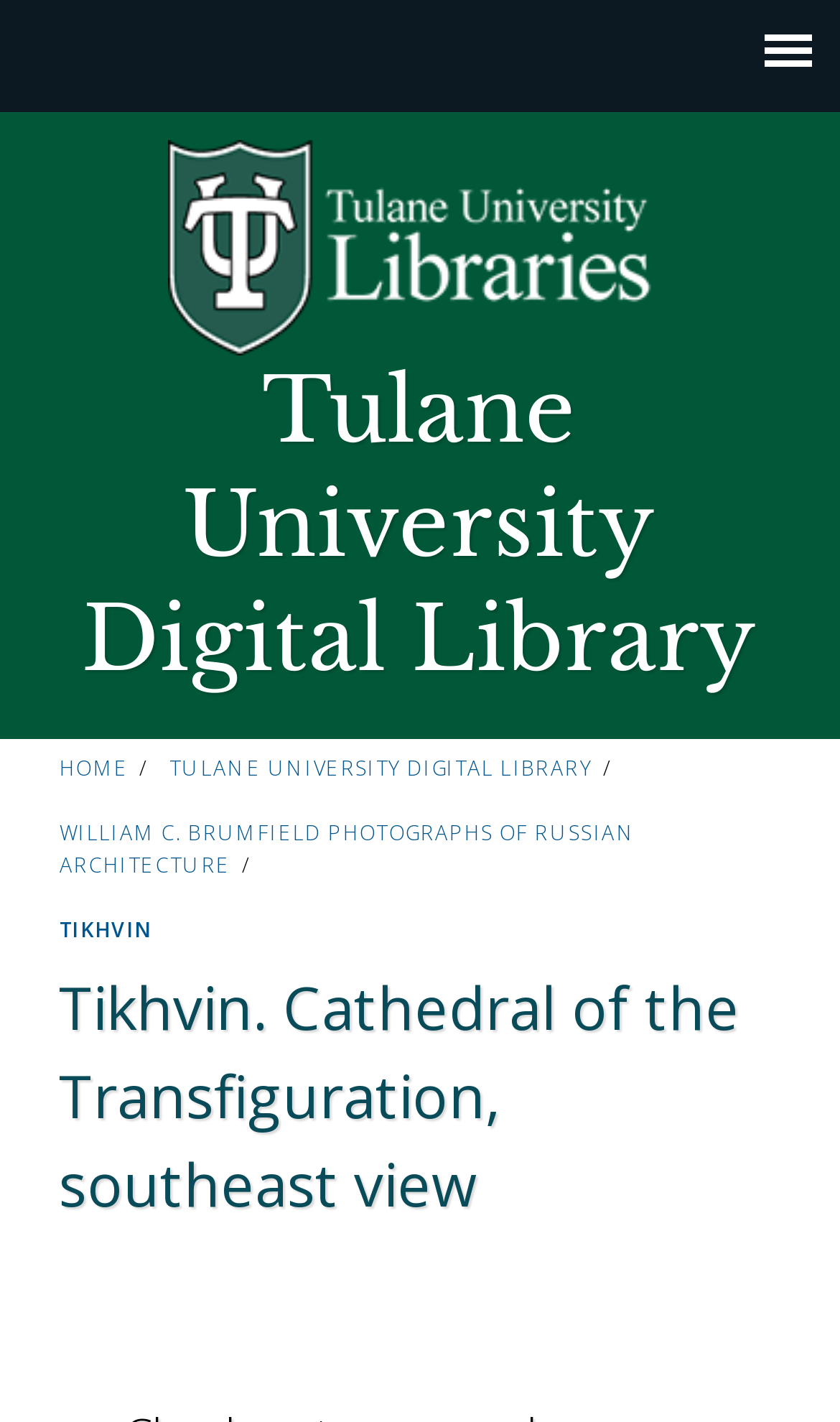Create a full and detailed caption for the entire webpage.

The webpage is about the Cathedral of the Transfiguration in Tikhvin, with a focus on a southeast view. At the top of the page, there is a link to jump to navigation, followed by a link to the home page, which is accompanied by a small image. 

Below the home link, there is a group element containing a heading that reads "Tulane University Digital Library". 

Further down, there is a heading that says "YOU ARE HERE", which is followed by a series of links that form a breadcrumb trail. The links are "HOME", "TULANE UNIVERSITY DIGITAL LIBRARY", and "WILLIAM C. BRUMFIELD PHOTOGRAPHS OF RUSSIAN ARCHITECTURE". 

The final link in the breadcrumb trail is "TIKHVIN", which is followed by a heading that displays the title of the webpage, "Tikhvin. Cathedral of the Transfiguration, southeast view". This heading takes up a significant portion of the page, spanning from the left to the right side.